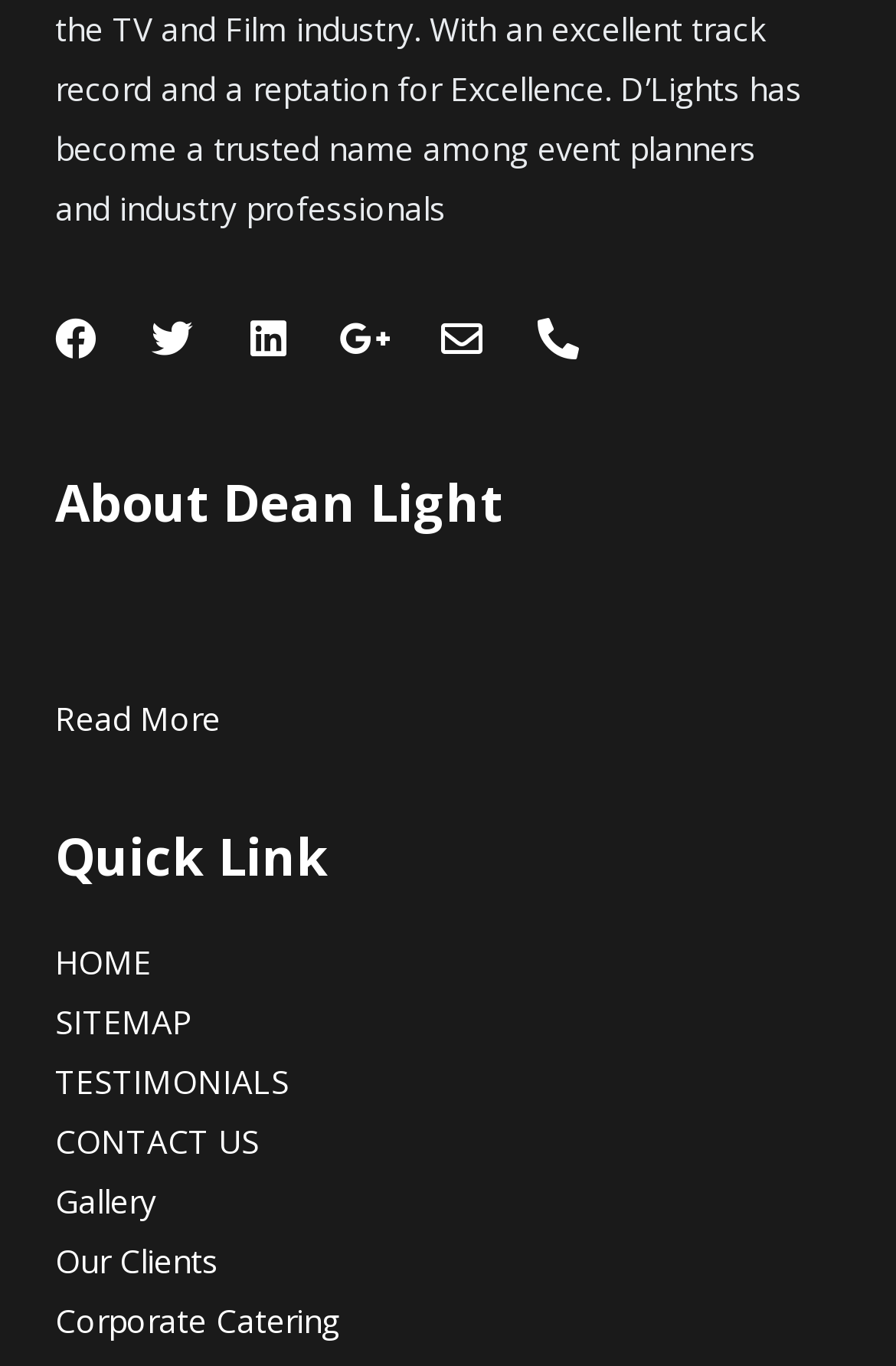Use a single word or phrase to respond to the question:
What is the title of the section above the quick links?

About Dean Light